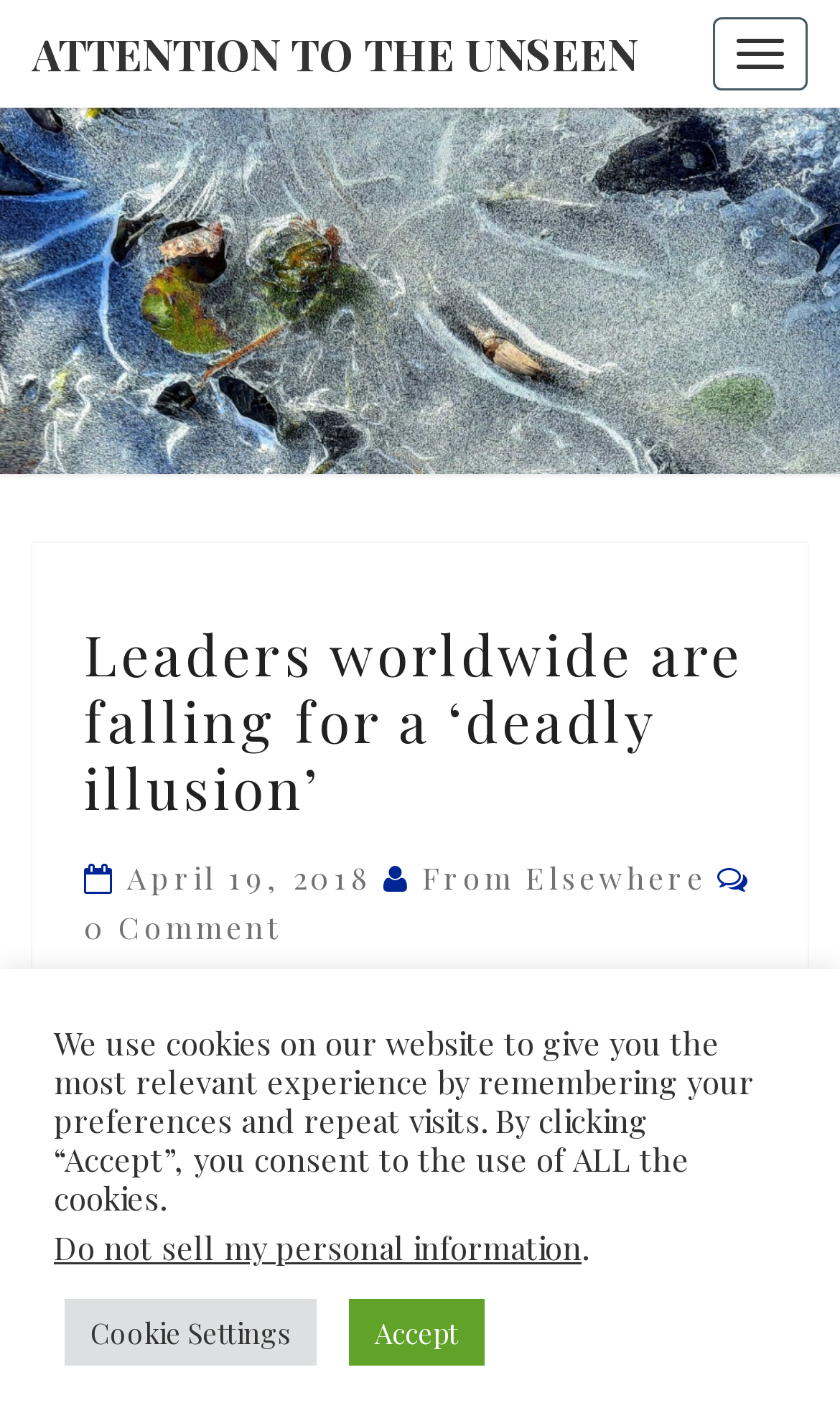Determine the coordinates of the bounding box for the clickable area needed to execute this instruction: "Visit ATTENTION TO THE UNSEEN".

[0.0, 0.0, 0.797, 0.076]